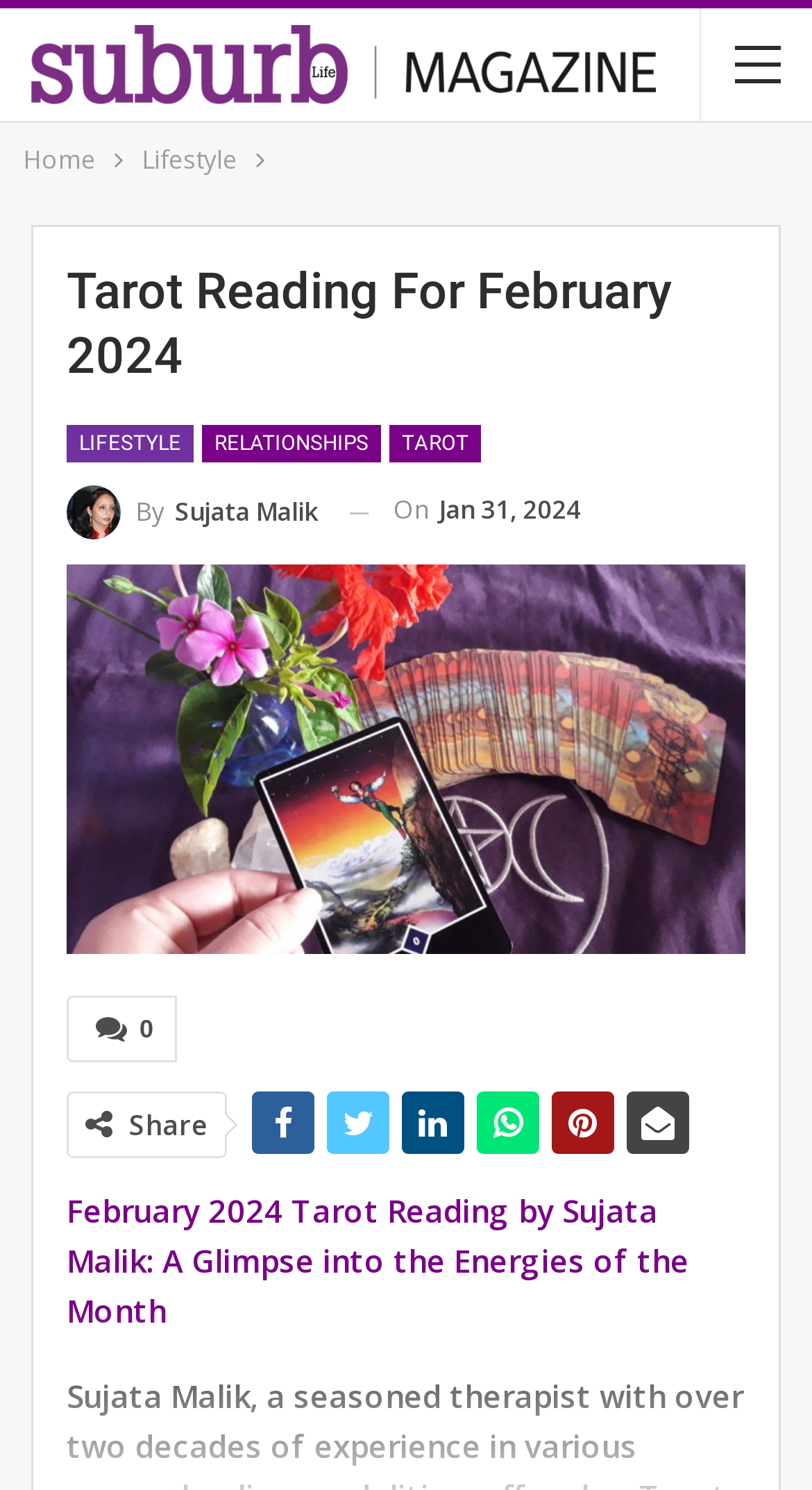Please give a concise answer to this question using a single word or phrase: 
What is the name of the website?

Suburb Life